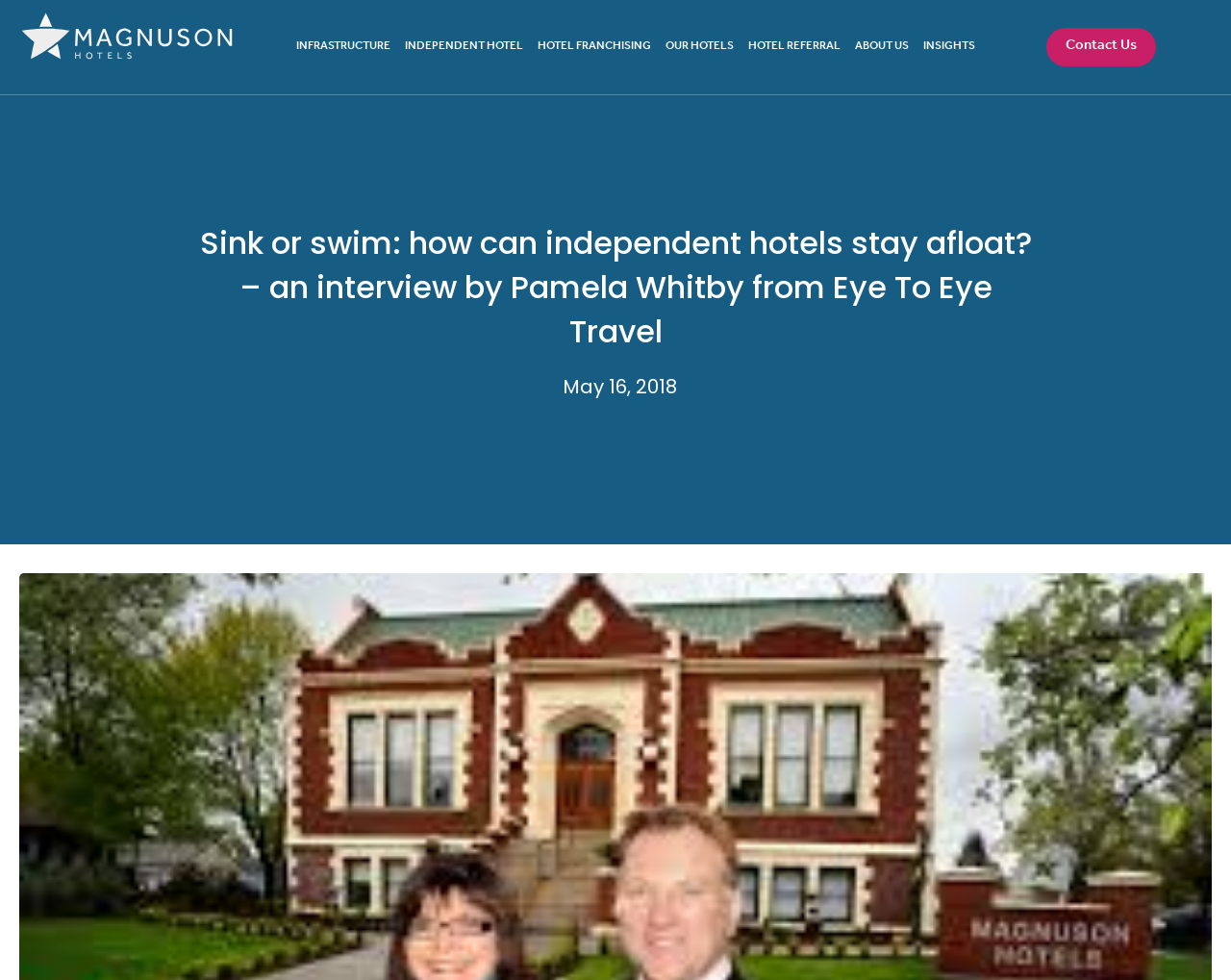Using the details from the image, please elaborate on the following question: What is the name of the company featured in the article?

The article's title mentions 'Magnuson Hotels' and the logo of Magnuson Worldwide is displayed at the top of the webpage, indicating that the article is about Magnuson Hotels.